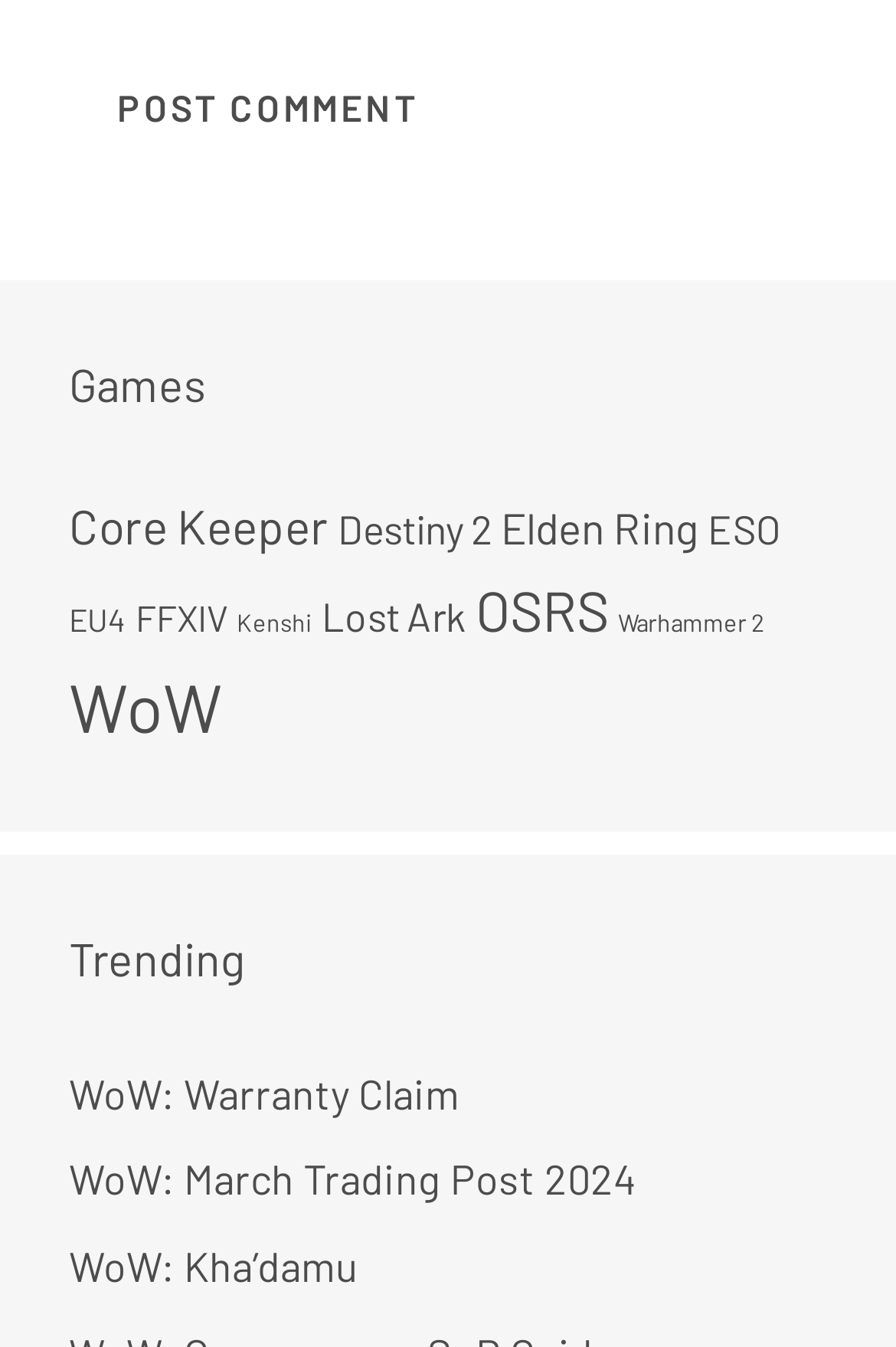What is the title of the second trending item?
Give a one-word or short-phrase answer derived from the screenshot.

WoW: March Trading Post 2024